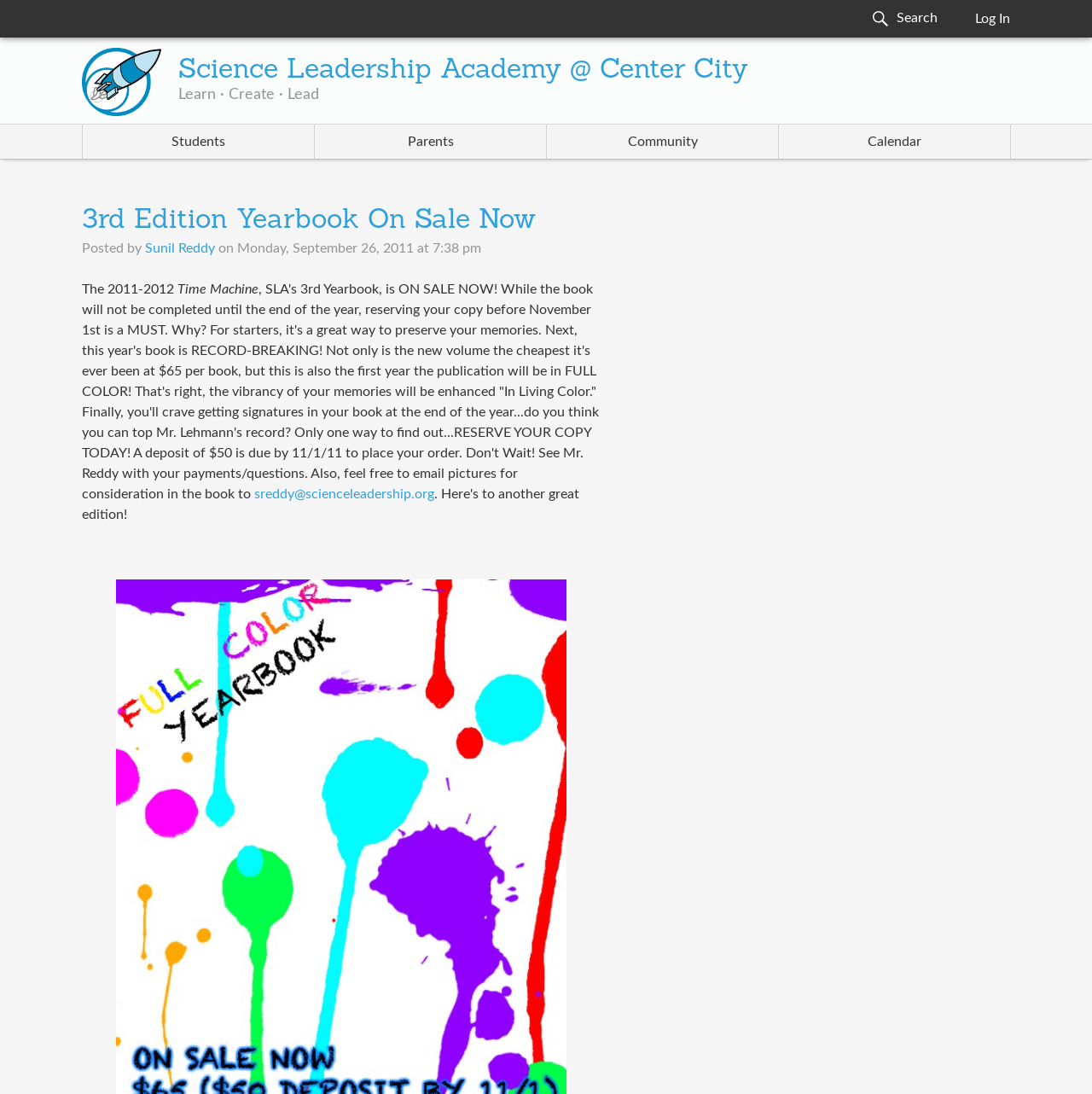Respond to the following query with just one word or a short phrase: 
Who posted the announcement?

Sunil Reddy